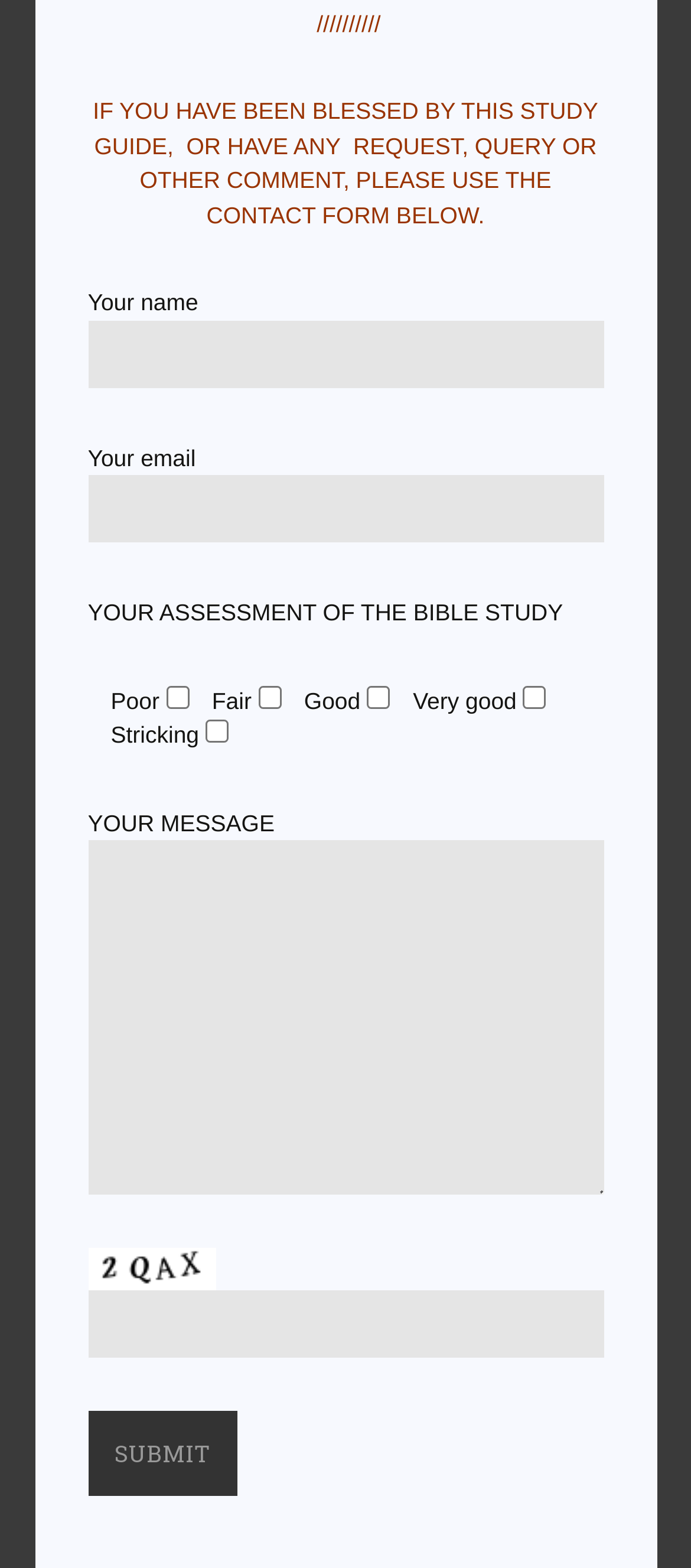What is the purpose of the contact form?
Look at the image and answer the question with a single word or phrase.

To provide feedback or request